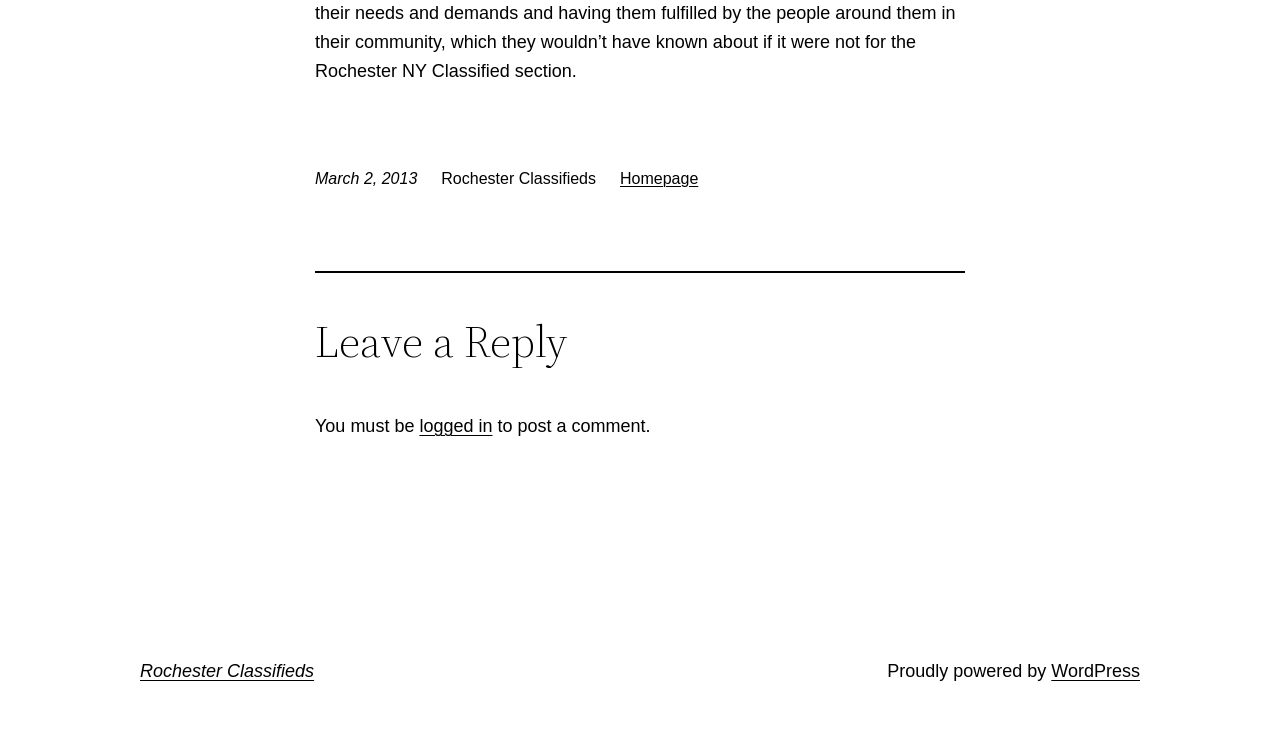What is required to post a comment on the webpage?
Please give a detailed and elaborate explanation in response to the question.

The text 'You must be logged in to post a comment.' suggests that users need to be logged in to post a comment on the webpage.